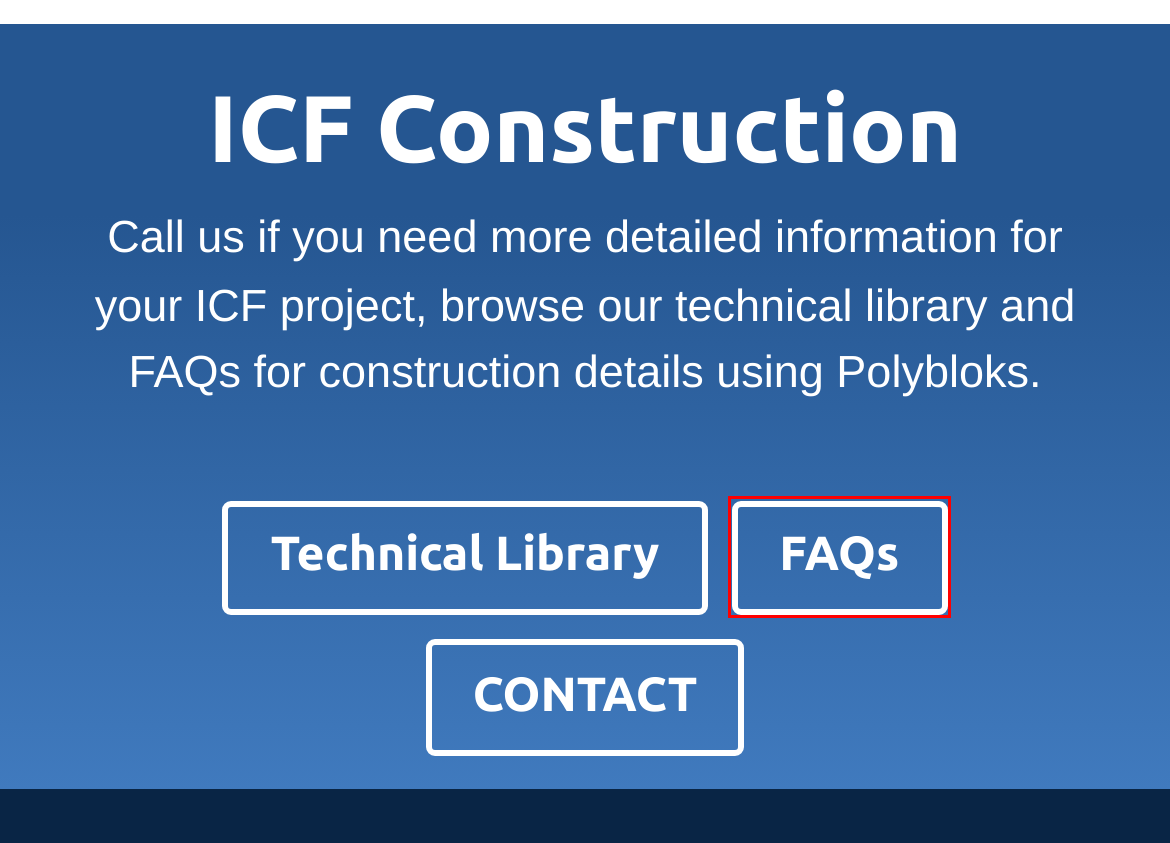Observe the provided screenshot of a webpage that has a red rectangle bounding box. Determine the webpage description that best matches the new webpage after clicking the element inside the red bounding box. Here are the candidates:
A. Project Planning - Polysteel
B. FAQs - Polysteel
C. Home - Polysteel
D. Construction Details - Polysteel
E. Expanding with ideas | The HIRSCH Servo Group
F. ICF Reinforcement - Polysteel
G. Contact - Polysteel
H. Structural Design Services - Polysteel

B